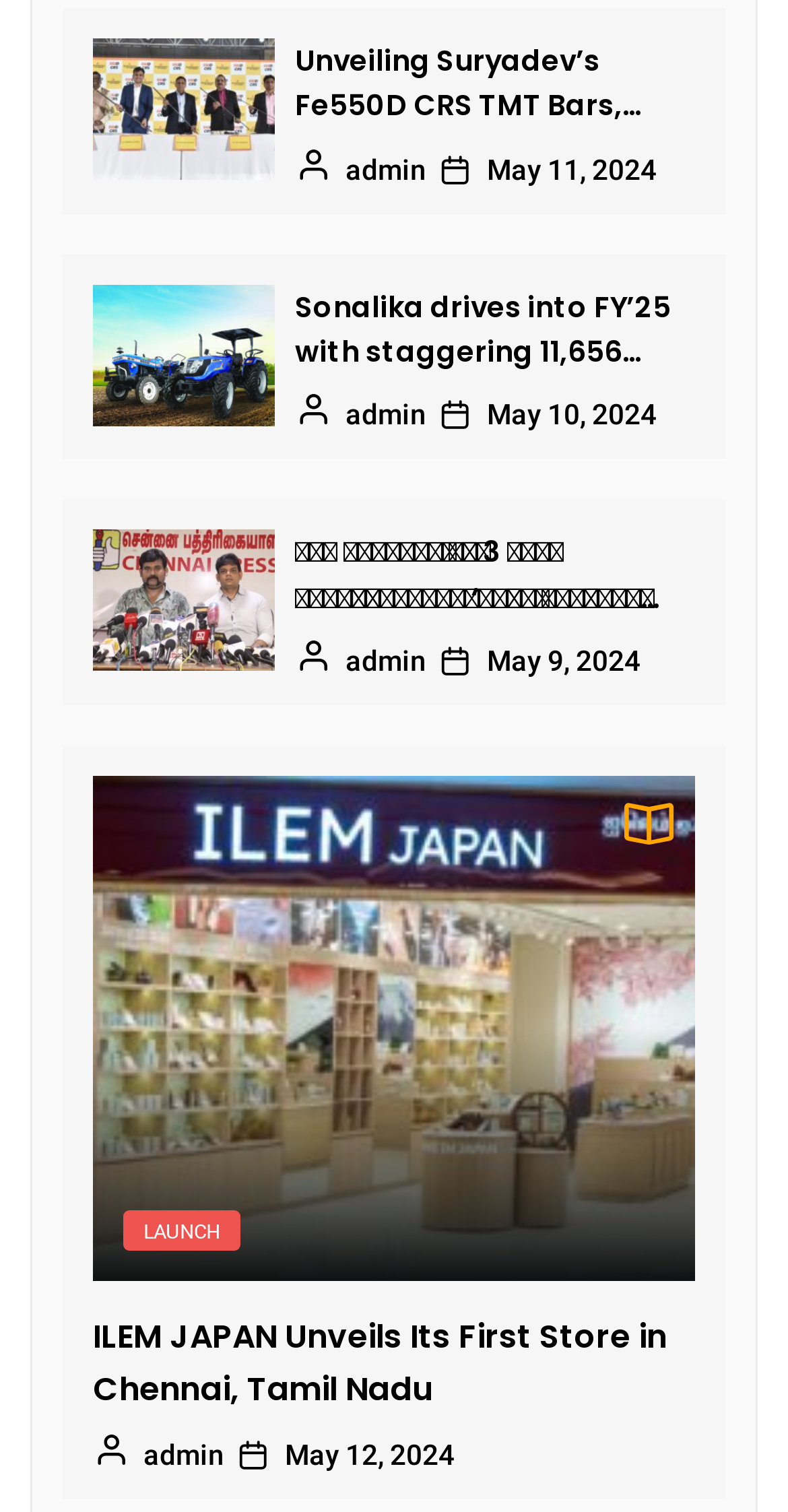Determine the bounding box coordinates for the clickable element to execute this instruction: "Learn more about Summer Carnival 2024". Provide the coordinates as four float numbers between 0 and 1, i.e., [left, top, right, bottom].

[0.118, 0.35, 0.349, 0.444]